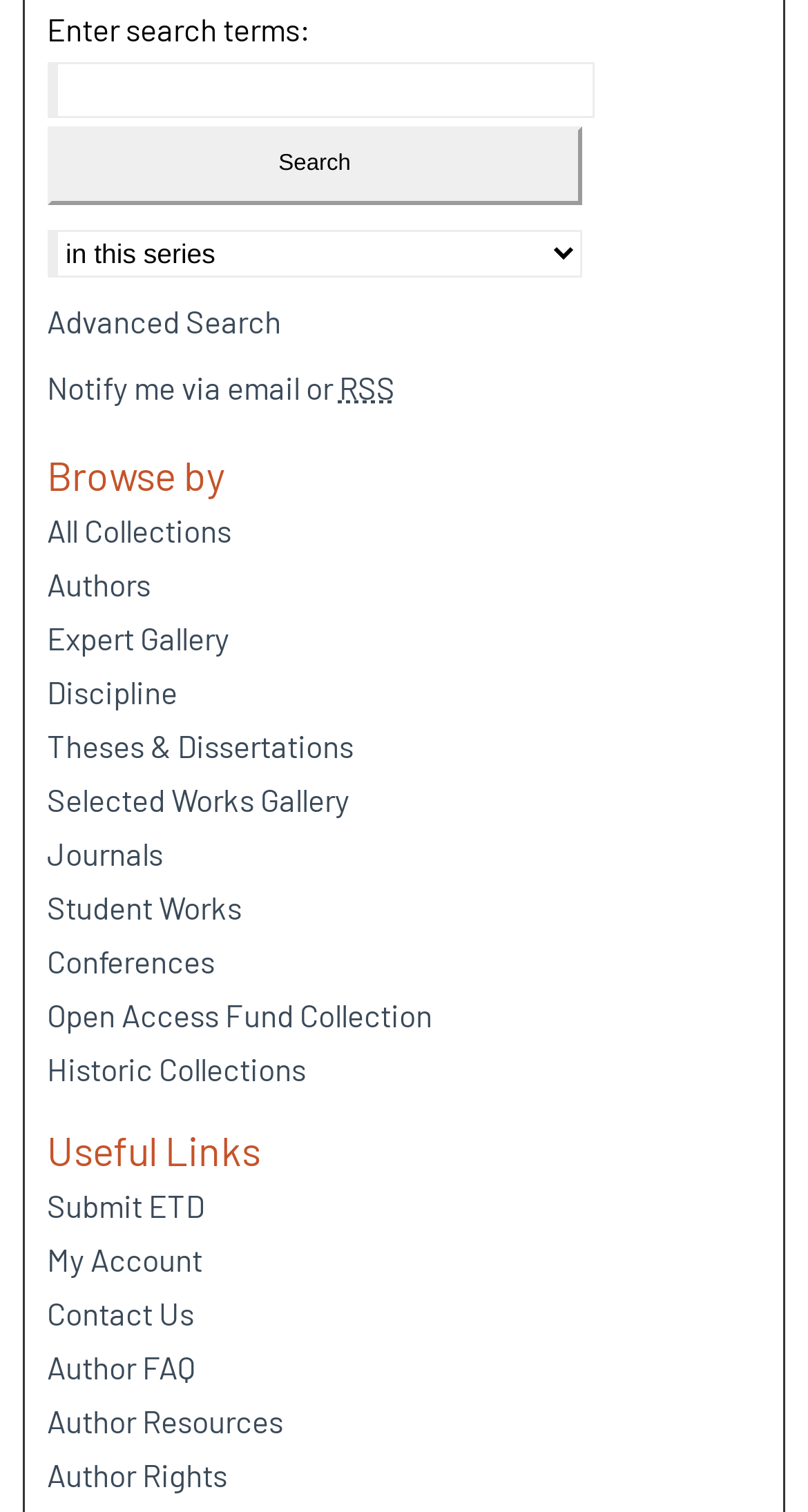Reply to the question below using a single word or brief phrase:
How many links are available under 'Browse by'?

8